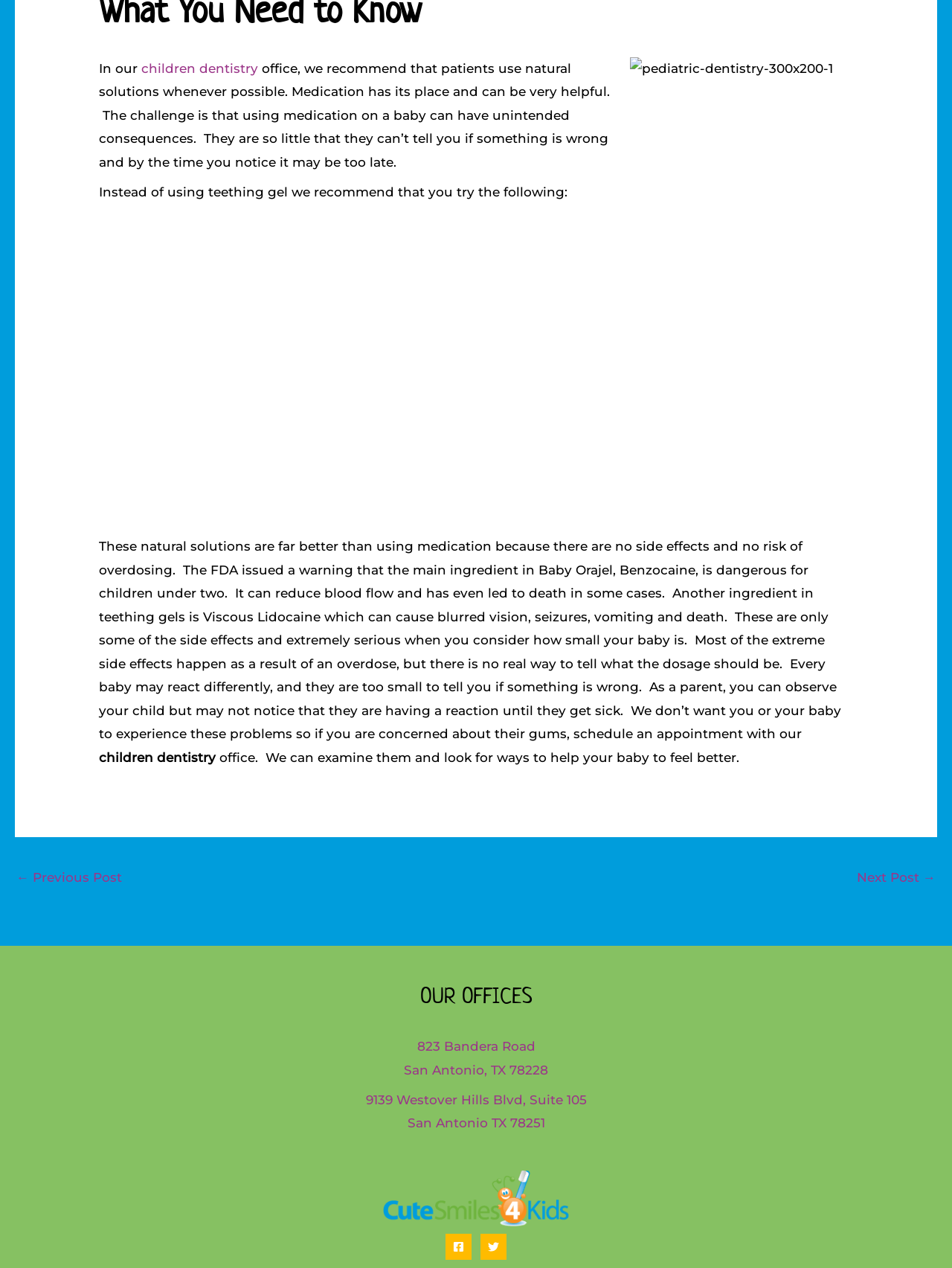Based on the element description: "aria-label="Twitter"", identify the bounding box coordinates for this UI element. The coordinates must be four float numbers between 0 and 1, listed as [left, top, right, bottom].

[0.505, 0.973, 0.532, 0.994]